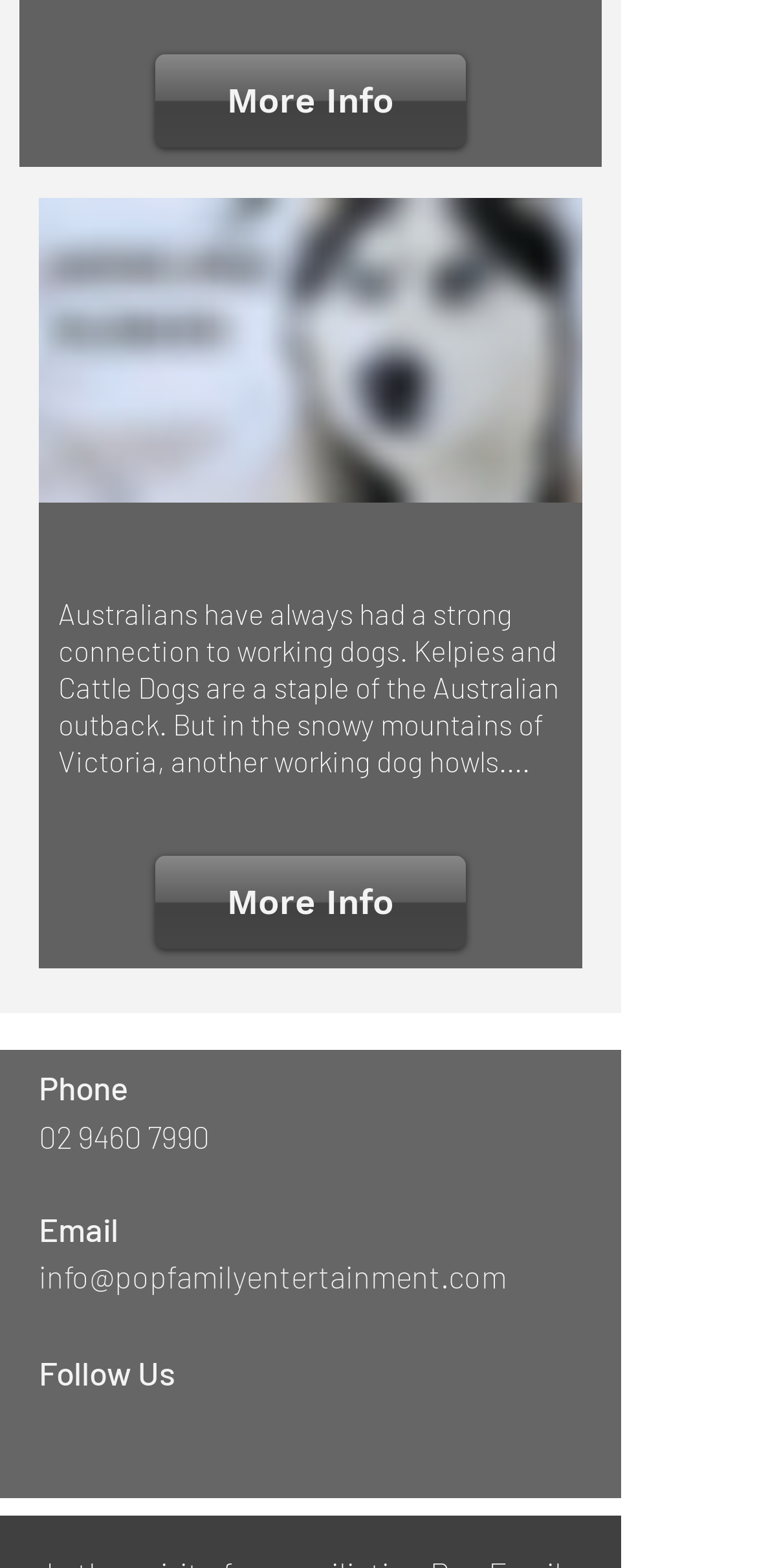Provide the bounding box coordinates of the HTML element this sentence describes: "More Info". The bounding box coordinates consist of four float numbers between 0 and 1, i.e., [left, top, right, bottom].

[0.205, 0.035, 0.615, 0.094]